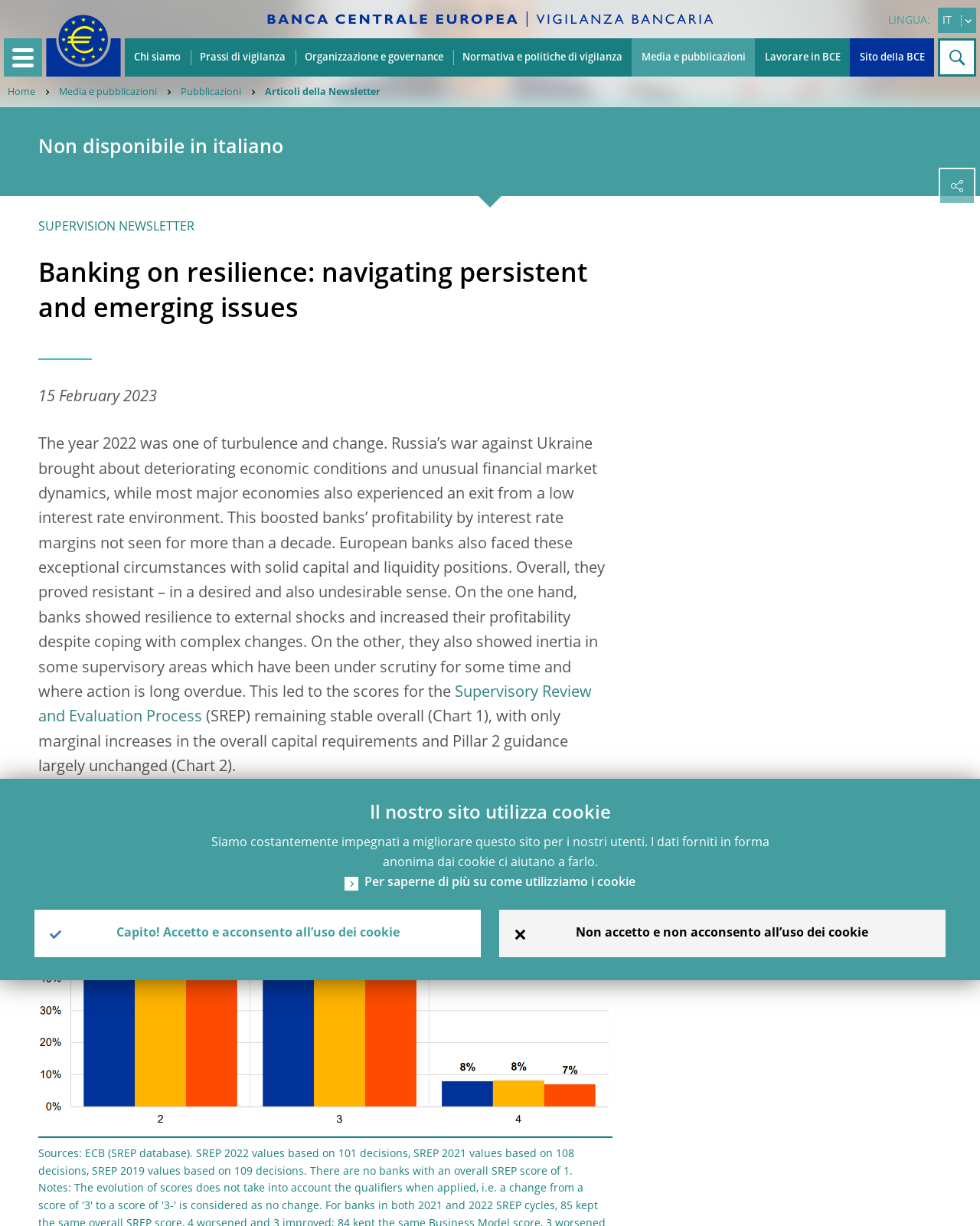Reply to the question with a brief word or phrase: What is the logo of the organization?

Yellow Euro sign surrounded by stars